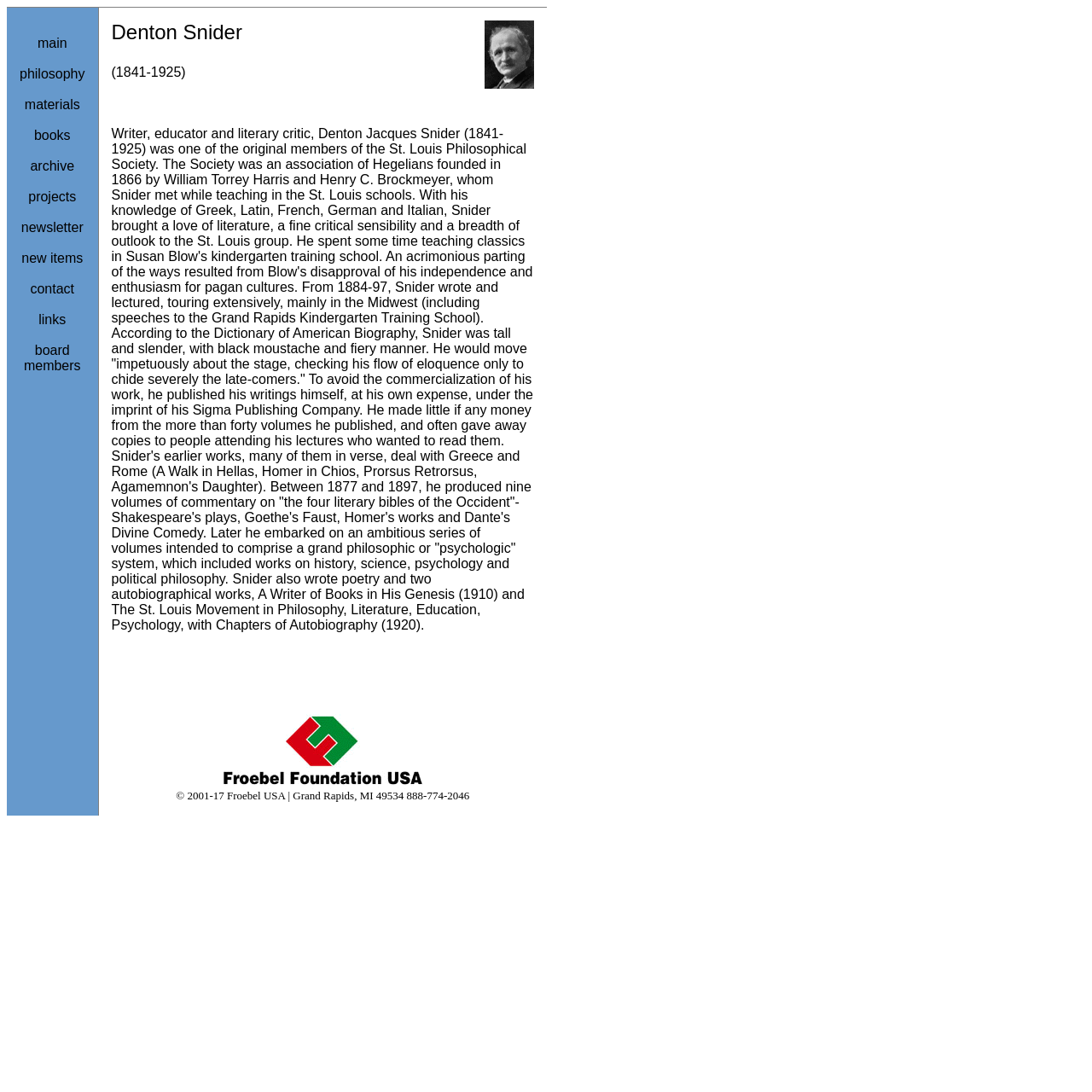Please provide a detailed answer to the question below based on the screenshot: 
What was the name of Snider's kindergarten training school?

According to the webpage, Snider spent some time teaching classics in Susan Blow's kindergarten training school, which is mentioned as part of his biography and career.